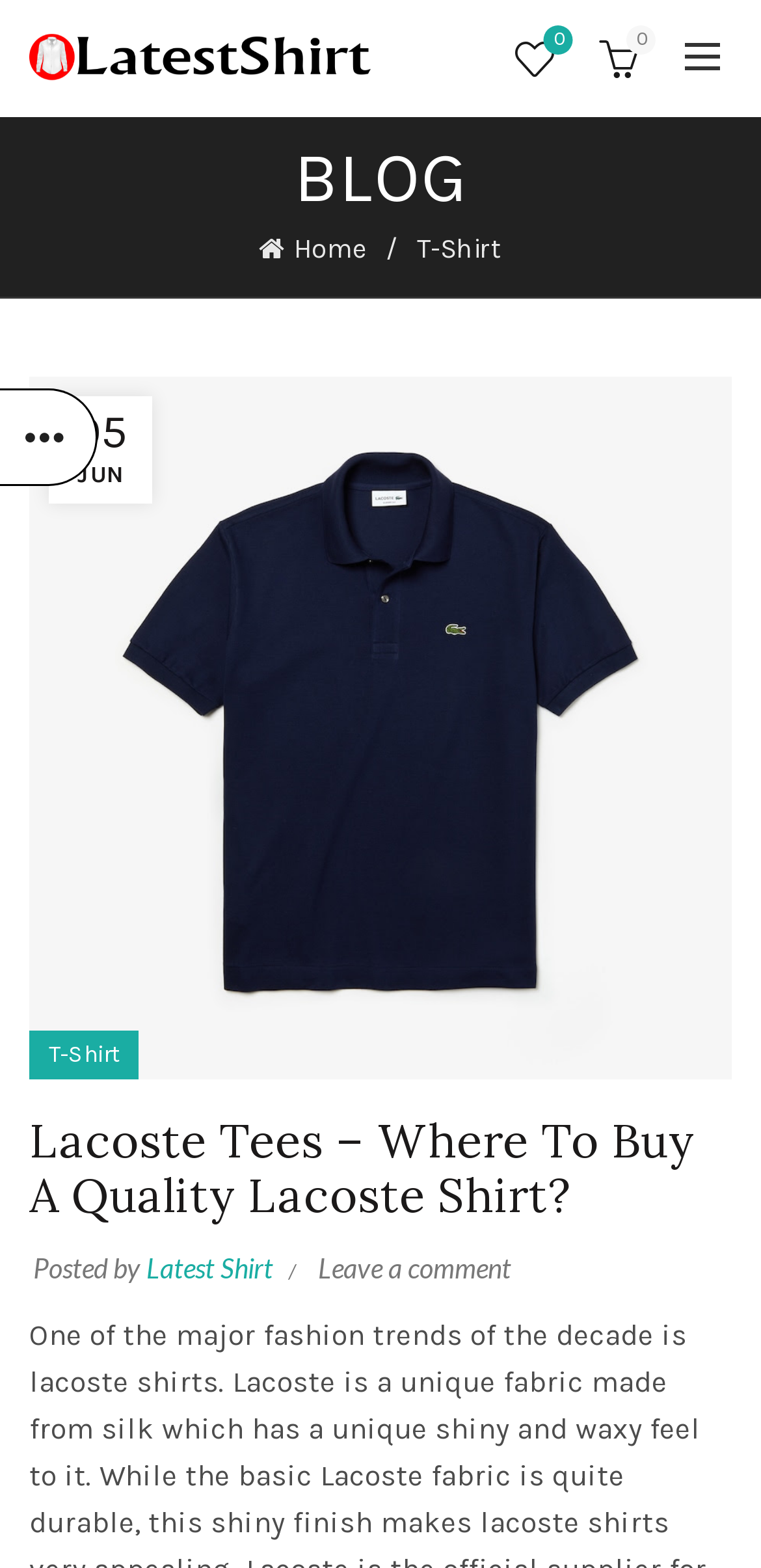Find the bounding box coordinates of the element's region that should be clicked in order to follow the given instruction: "leave a comment". The coordinates should consist of four float numbers between 0 and 1, i.e., [left, top, right, bottom].

[0.418, 0.798, 0.672, 0.819]